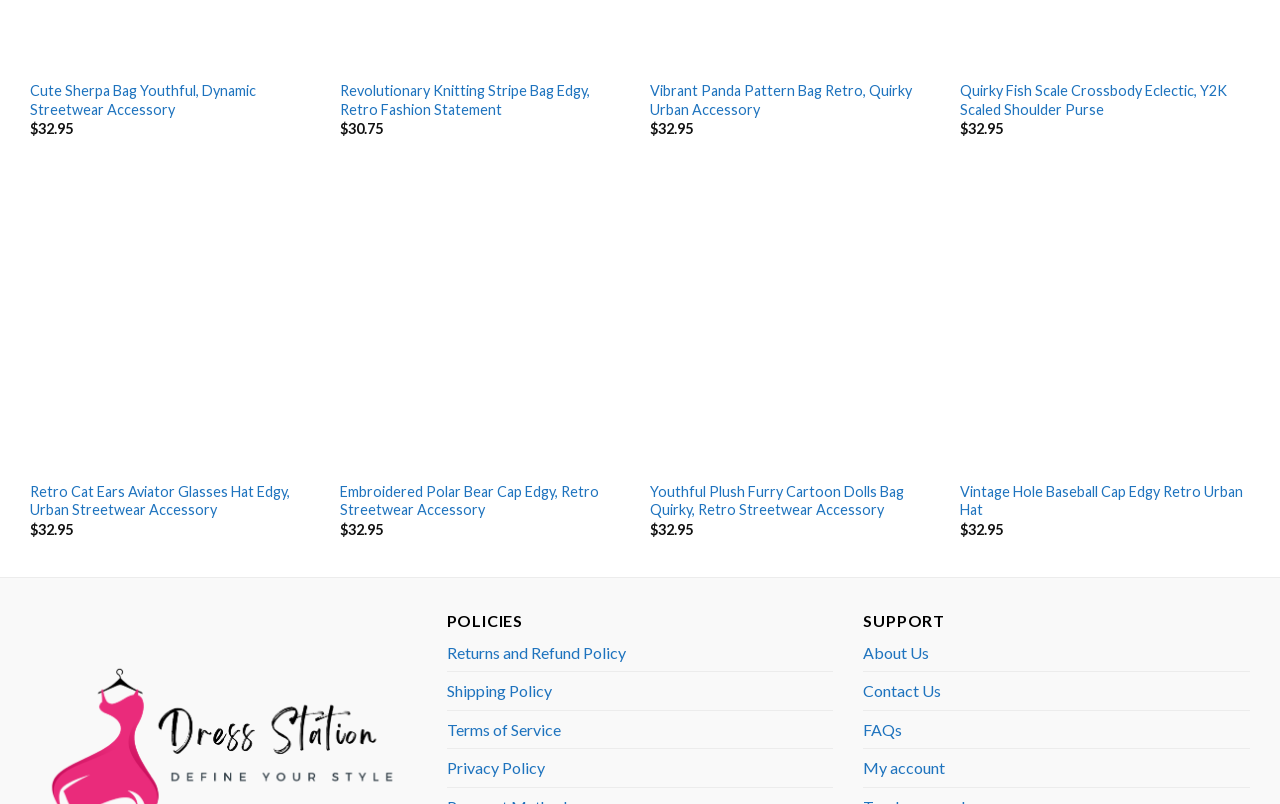Identify the bounding box coordinates of the area that should be clicked in order to complete the given instruction: "Check price of Revolutionary Knitting Stripe Bag Edgy, Retro Fashion Statement". The bounding box coordinates should be four float numbers between 0 and 1, i.e., [left, top, right, bottom].

[0.272, 0.15, 0.299, 0.171]